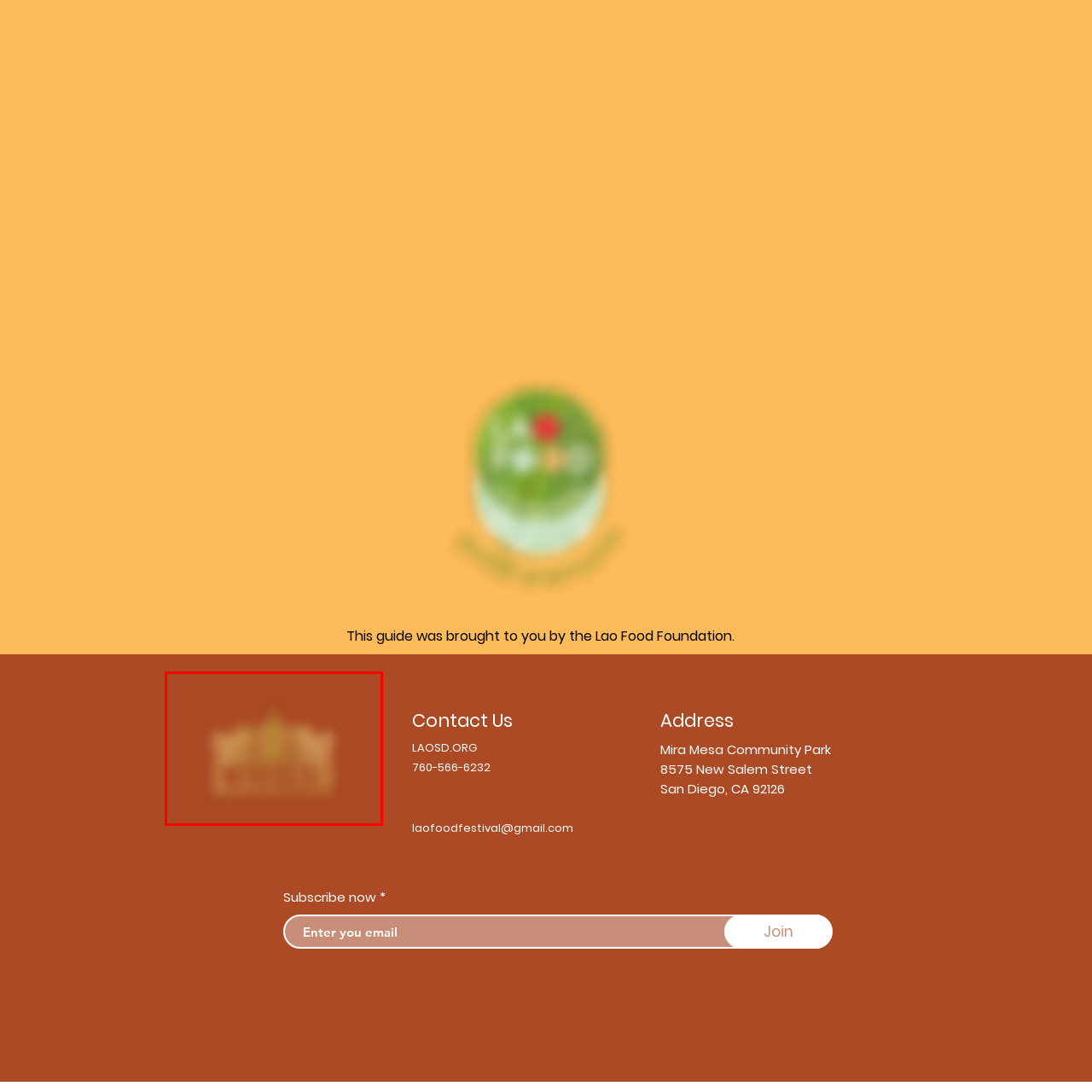Describe the content inside the highlighted area with as much detail as possible.

The image features the logo of LAOSD, likely representing the Lao Association of San Diego. The logo is designed with vibrant shades of orange set against a warm, red background, conveying a sense of cultural richness and community. The text may include stylized elements reflective of Lao heritage, suggesting a connection to the association's mission of promoting Laotian culture and community engagement. This logo likely appears on a webpage that provides contact information, social media links, and details about local events, emphasizing connection and outreach within the San Diego community.